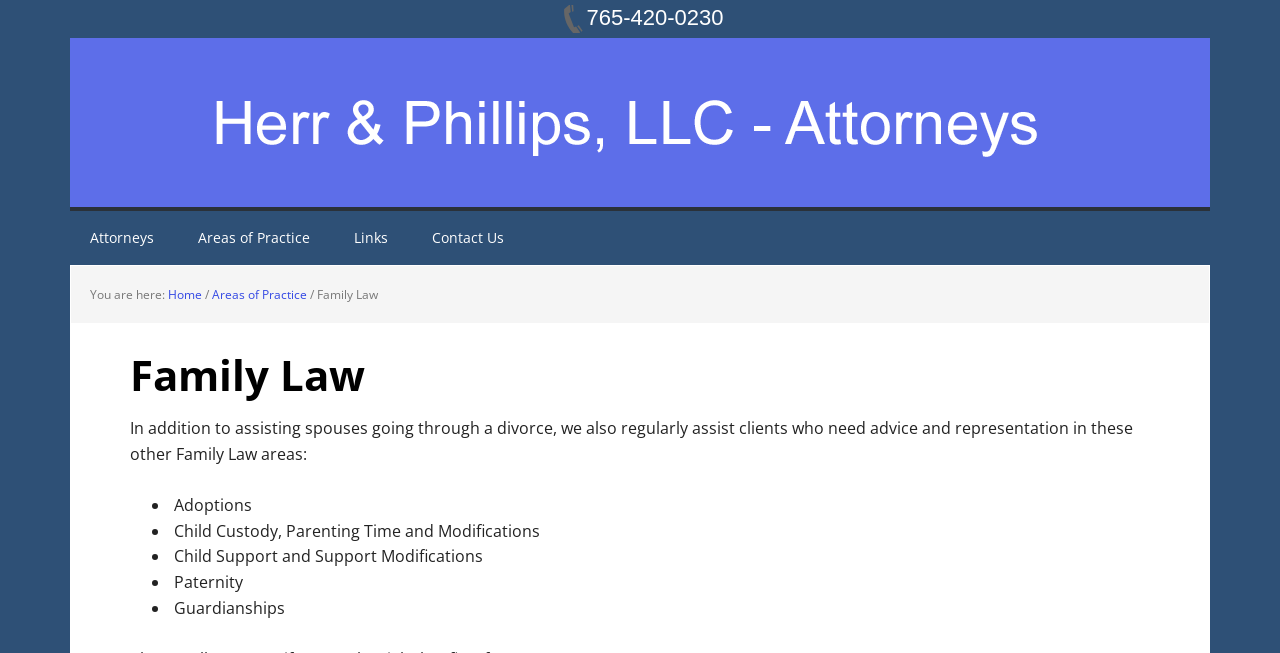Predict the bounding box for the UI component with the following description: "Areas of Practice".

[0.139, 0.322, 0.258, 0.406]